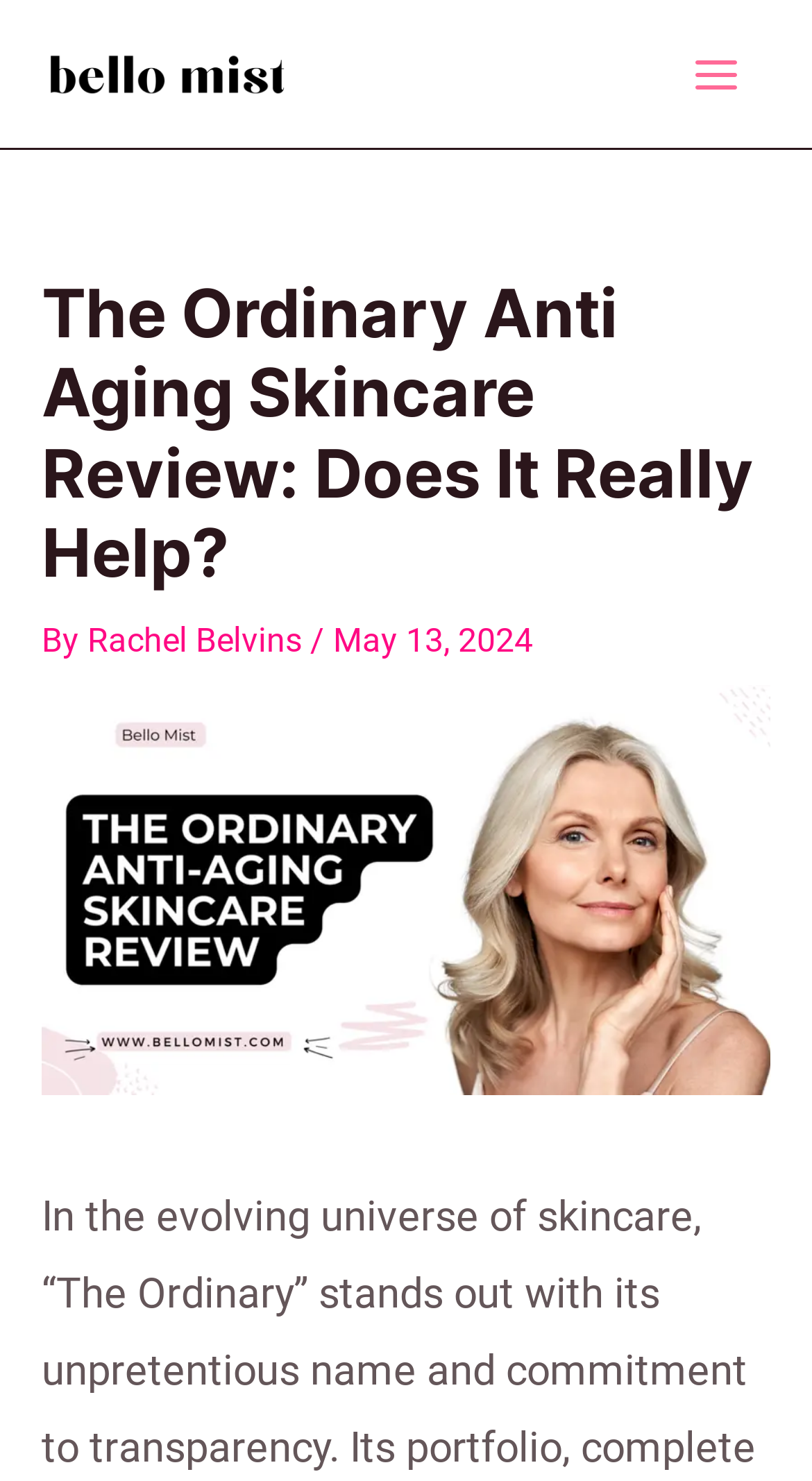What is the main topic of the webpage?
Based on the screenshot, answer the question with a single word or phrase.

The Ordinary Anti Aging Skincare Review